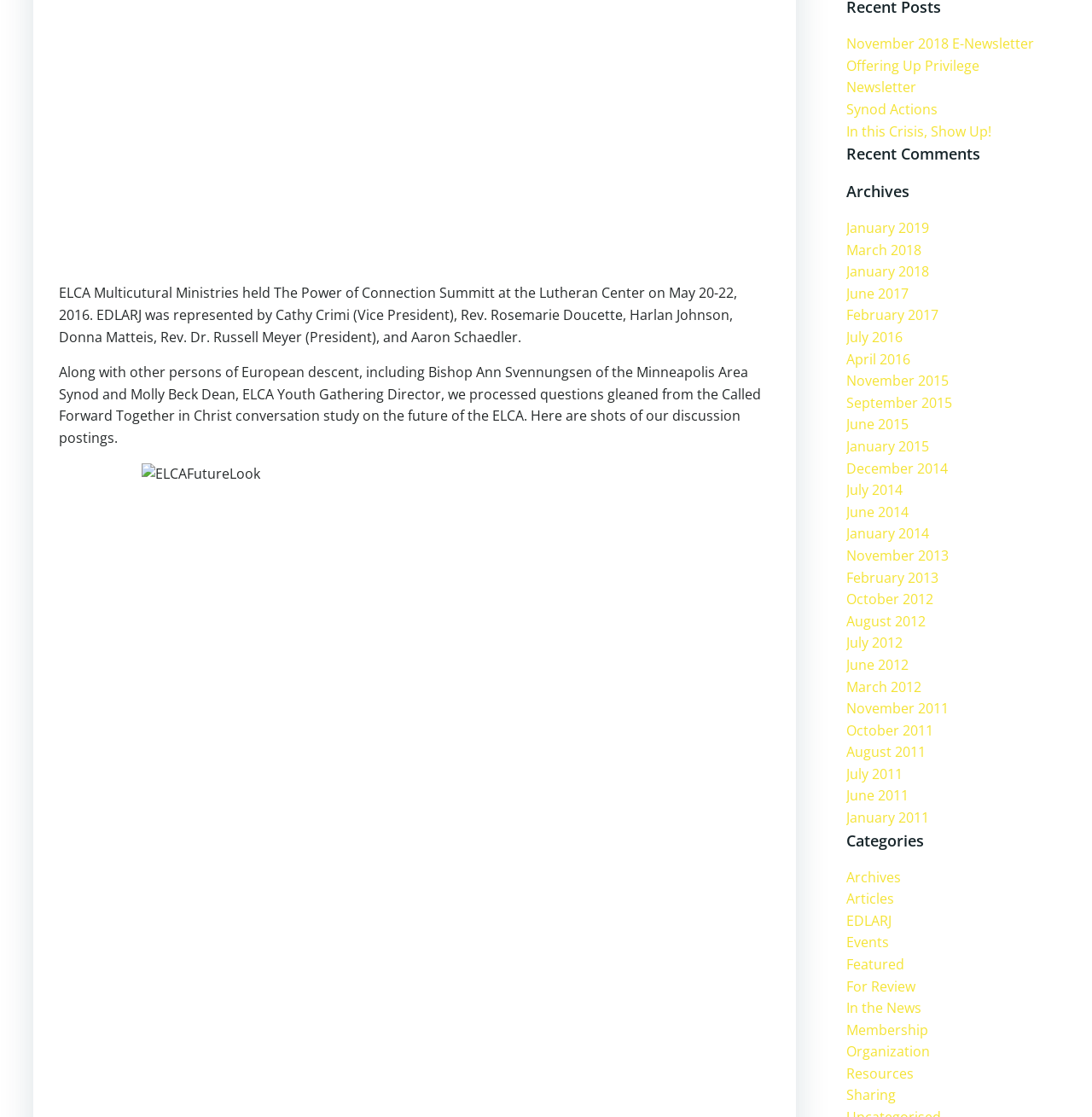Given the following UI element description: "January 2019", find the bounding box coordinates in the webpage screenshot.

[0.775, 0.196, 0.851, 0.212]